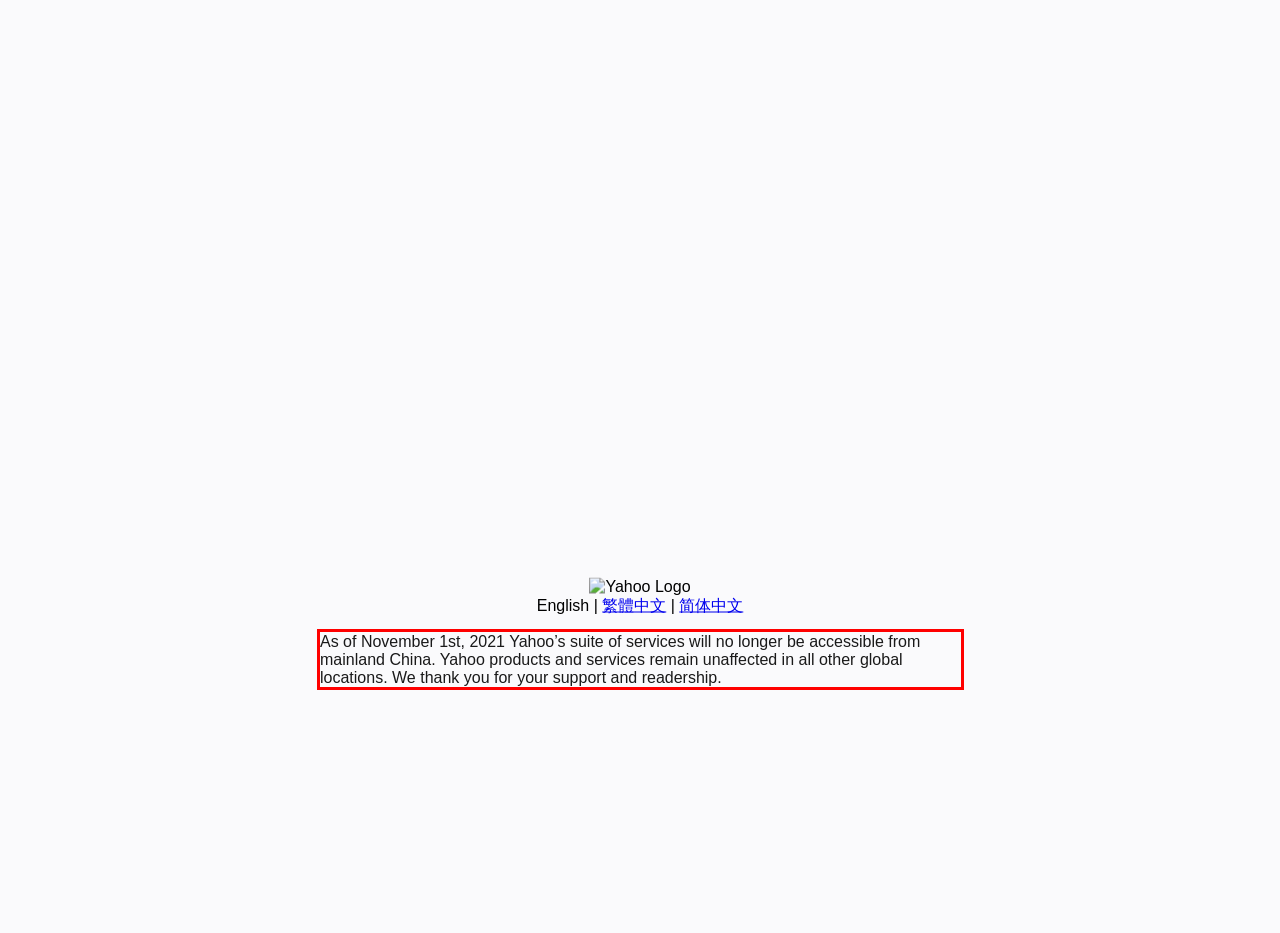Please look at the webpage screenshot and extract the text enclosed by the red bounding box.

As of November 1st, 2021 Yahoo’s suite of services will no longer be accessible from mainland China. Yahoo products and services remain unaffected in all other global locations. We thank you for your support and readership.